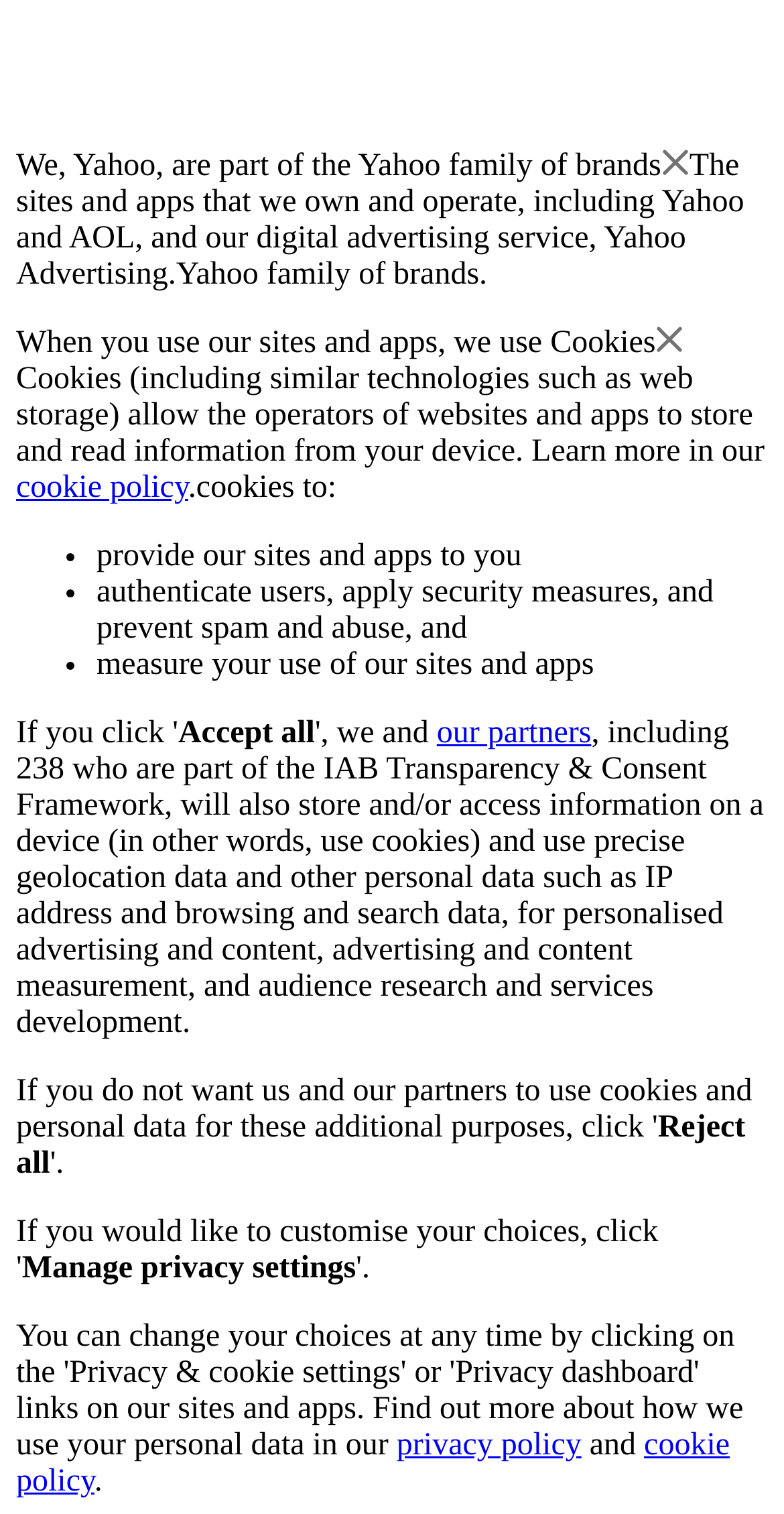What is the purpose of cookies?
Answer the question based on the image using a single word or a brief phrase.

Provide sites and apps